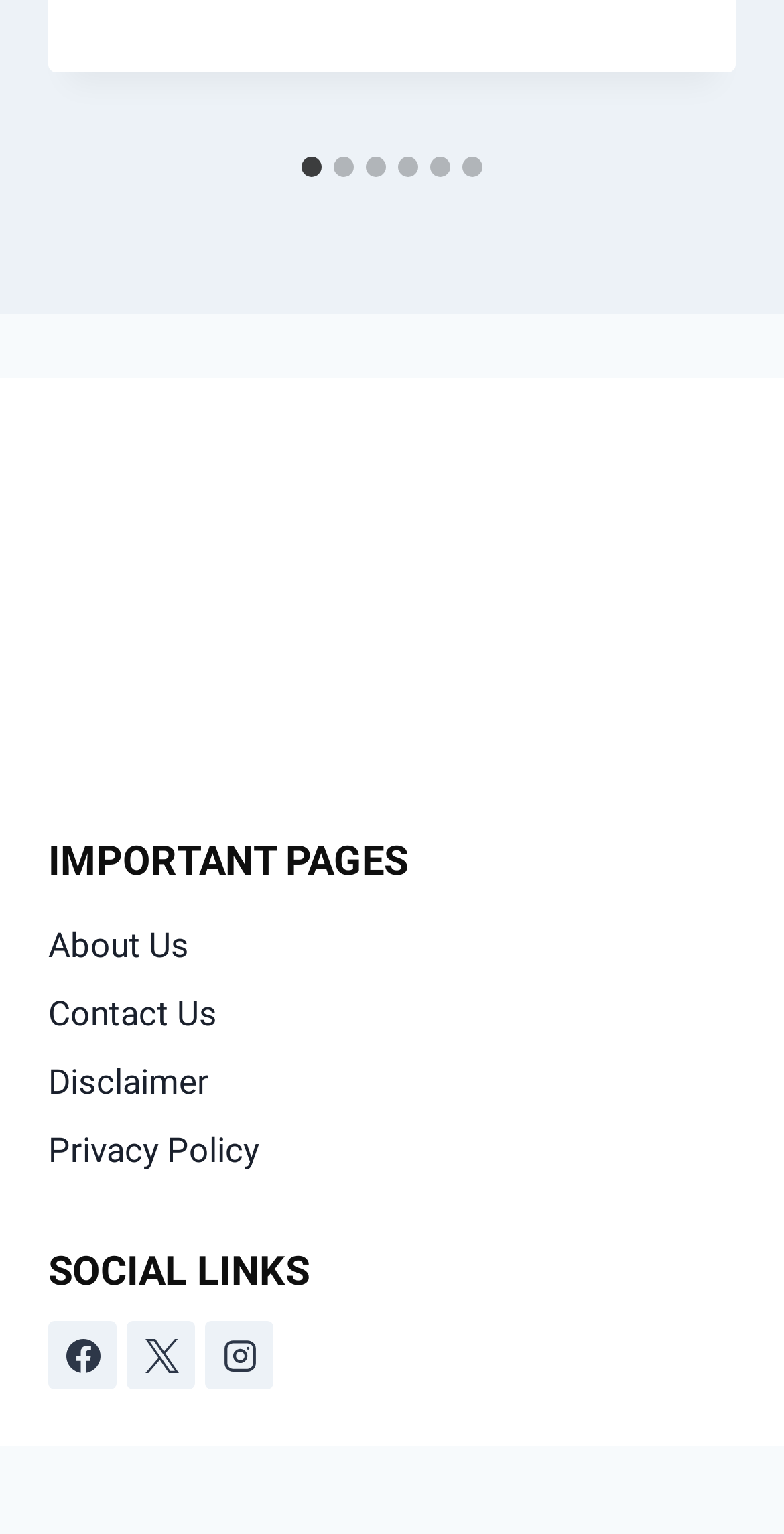Pinpoint the bounding box coordinates of the clickable element needed to complete the instruction: "Go to Contact Us page". The coordinates should be provided as four float numbers between 0 and 1: [left, top, right, bottom].

[0.062, 0.639, 0.938, 0.683]